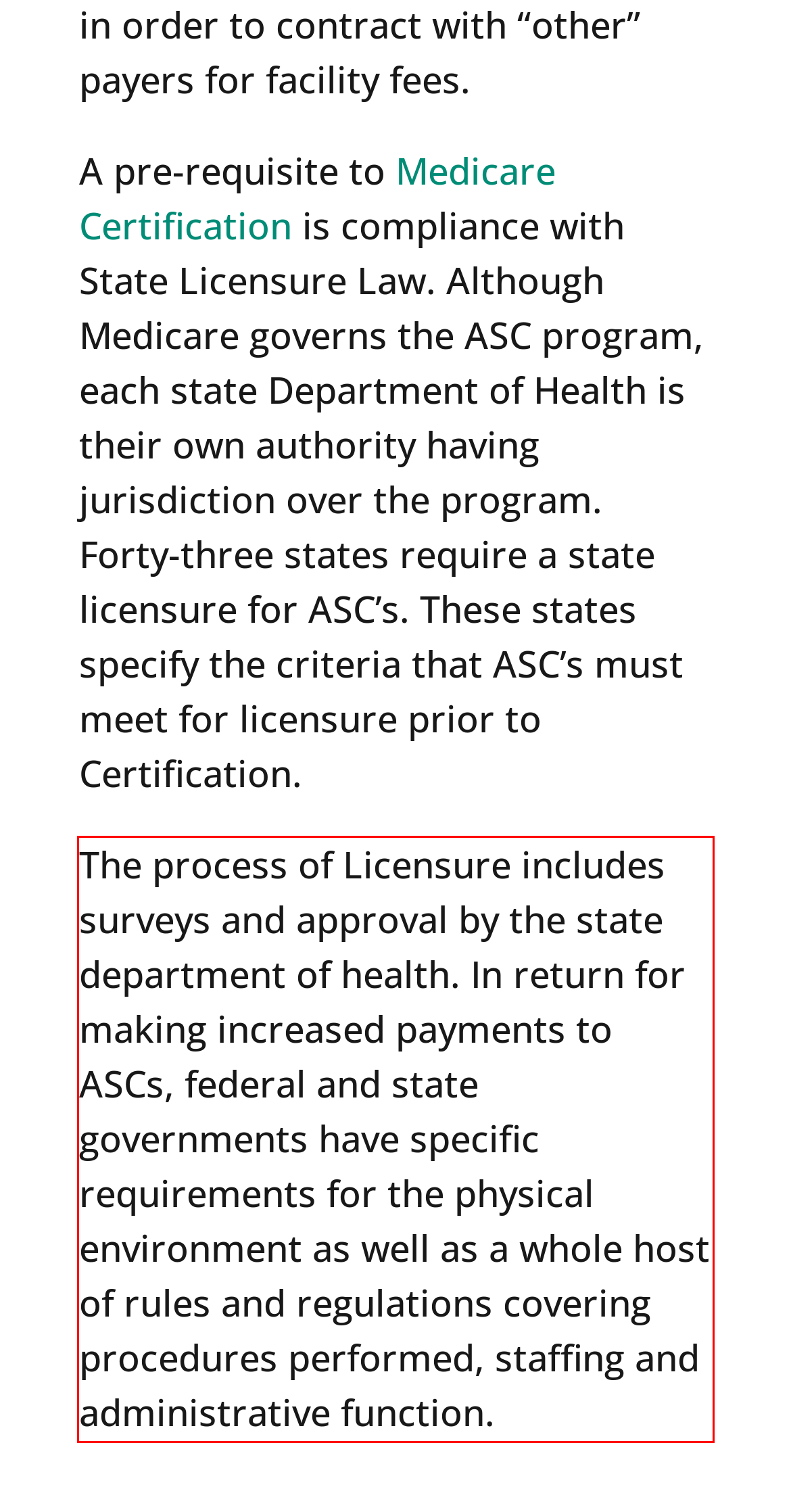Using the provided screenshot of a webpage, recognize and generate the text found within the red rectangle bounding box.

The process of Licensure includes surveys and approval by the state department of health. In return for making increased payments to ASCs, federal and state governments have specific requirements for the physical environment as well as a whole host of rules and regulations covering procedures performed, staffing and administrative function.